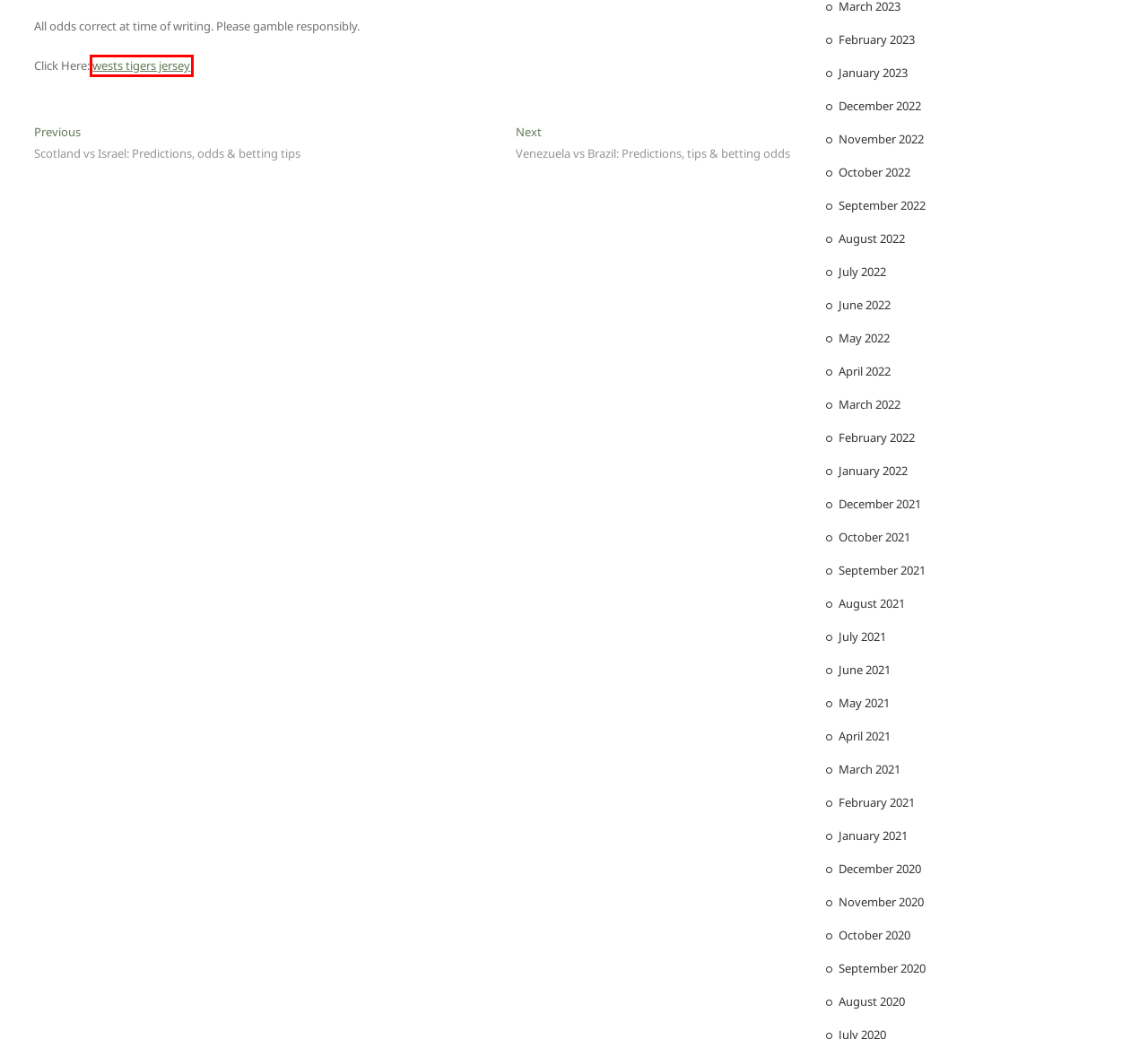Look at the screenshot of a webpage, where a red bounding box highlights an element. Select the best description that matches the new webpage after clicking the highlighted element. Here are the candidates:
A. June 2022 – NewsExpressHindi
B. May 2021 – NewsExpressHindi
C. Cheap Wests Tigers Jersey | Up to 70% off
D. November 2020 – NewsExpressHindi
E. June 2021 – NewsExpressHindi
F. September 2022 – NewsExpressHindi
G. March 2022 – NewsExpressHindi
H. October 2022 – NewsExpressHindi

C